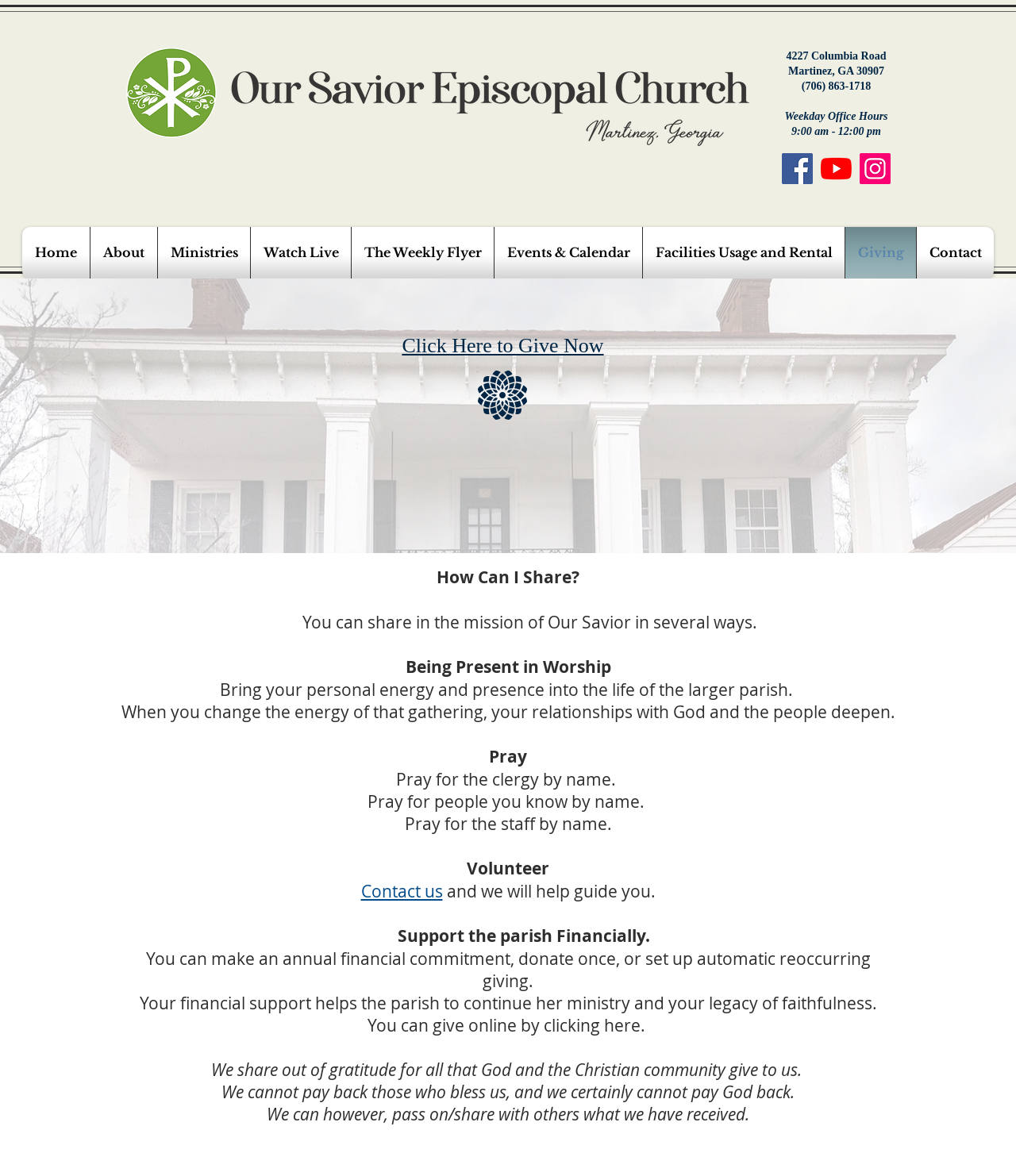Please specify the bounding box coordinates for the clickable region that will help you carry out the instruction: "check 1800 $1 12 Arrows B-17, BB-196".

None